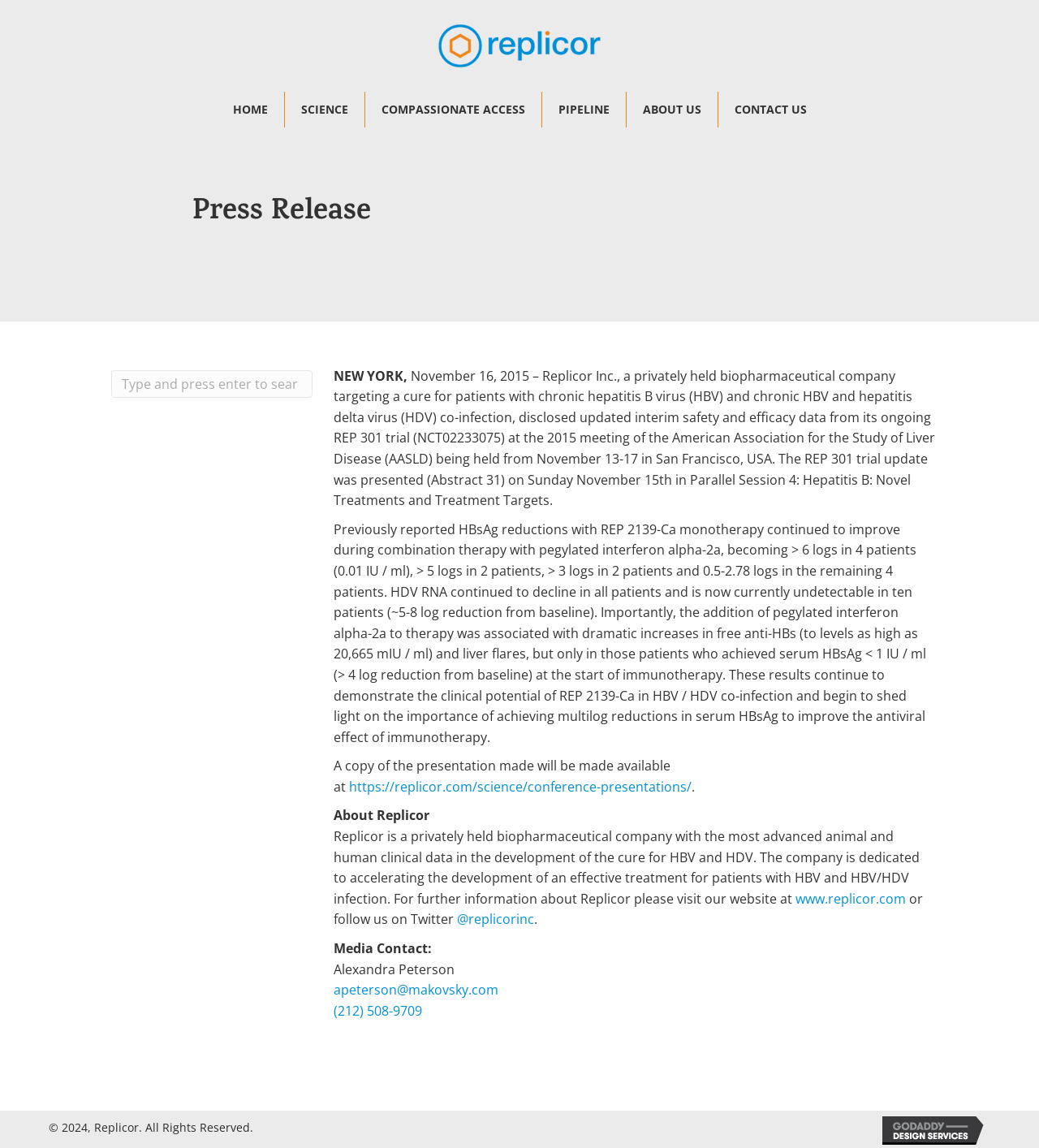Please provide the bounding box coordinates for the element that needs to be clicked to perform the following instruction: "Share on Facebook". The coordinates should be given as four float numbers between 0 and 1, i.e., [left, top, right, bottom].

None